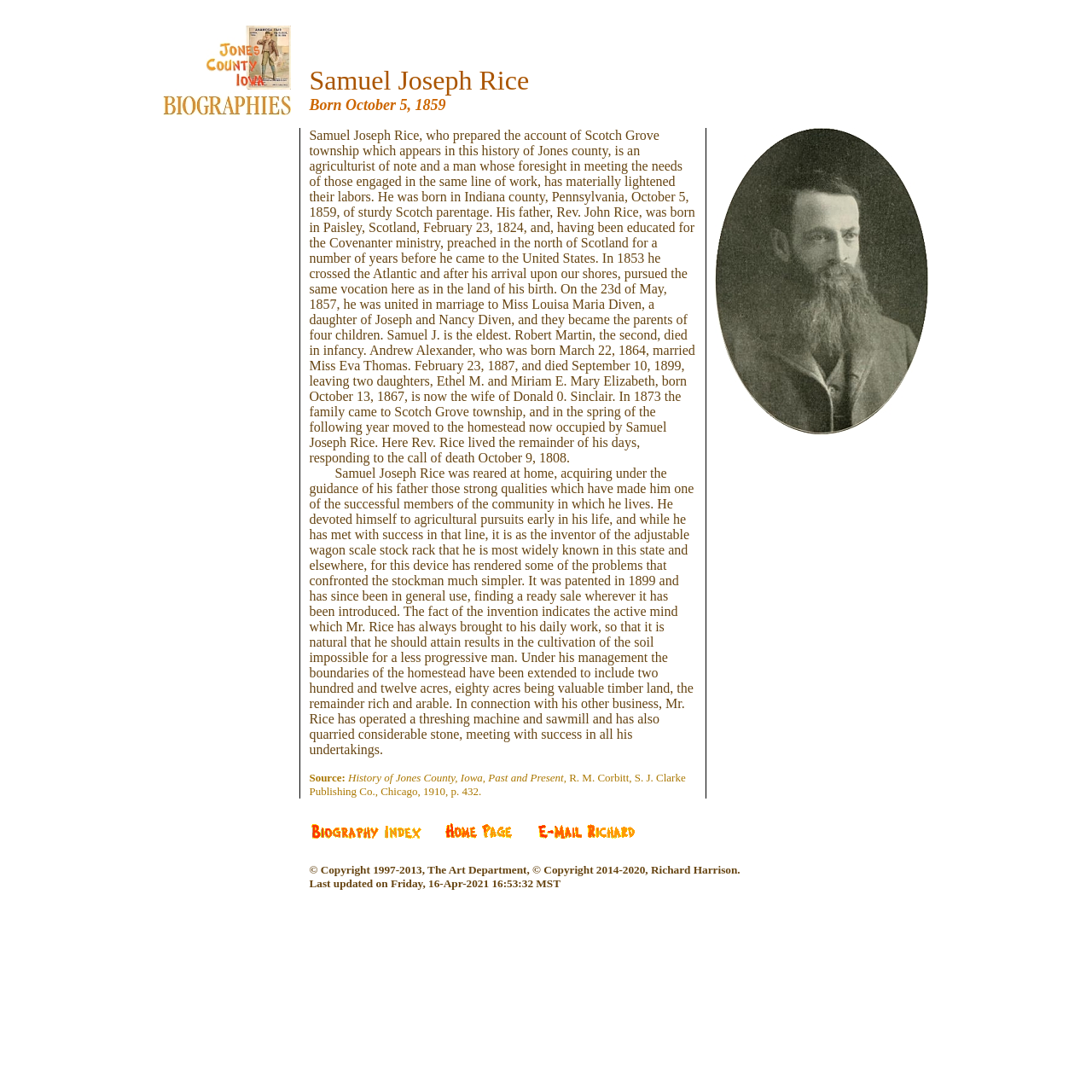Using the details from the image, please elaborate on the following question: What is the source of the information about Samuel Joseph Rice?

The biography mentions that the information about Samuel Joseph Rice is sourced from the 'History of Jones County, Iowa, Past and Present' by R. M. Corbitt, published by S. J. Clarke Publishing Co., Chicago, 1910, on page 432.